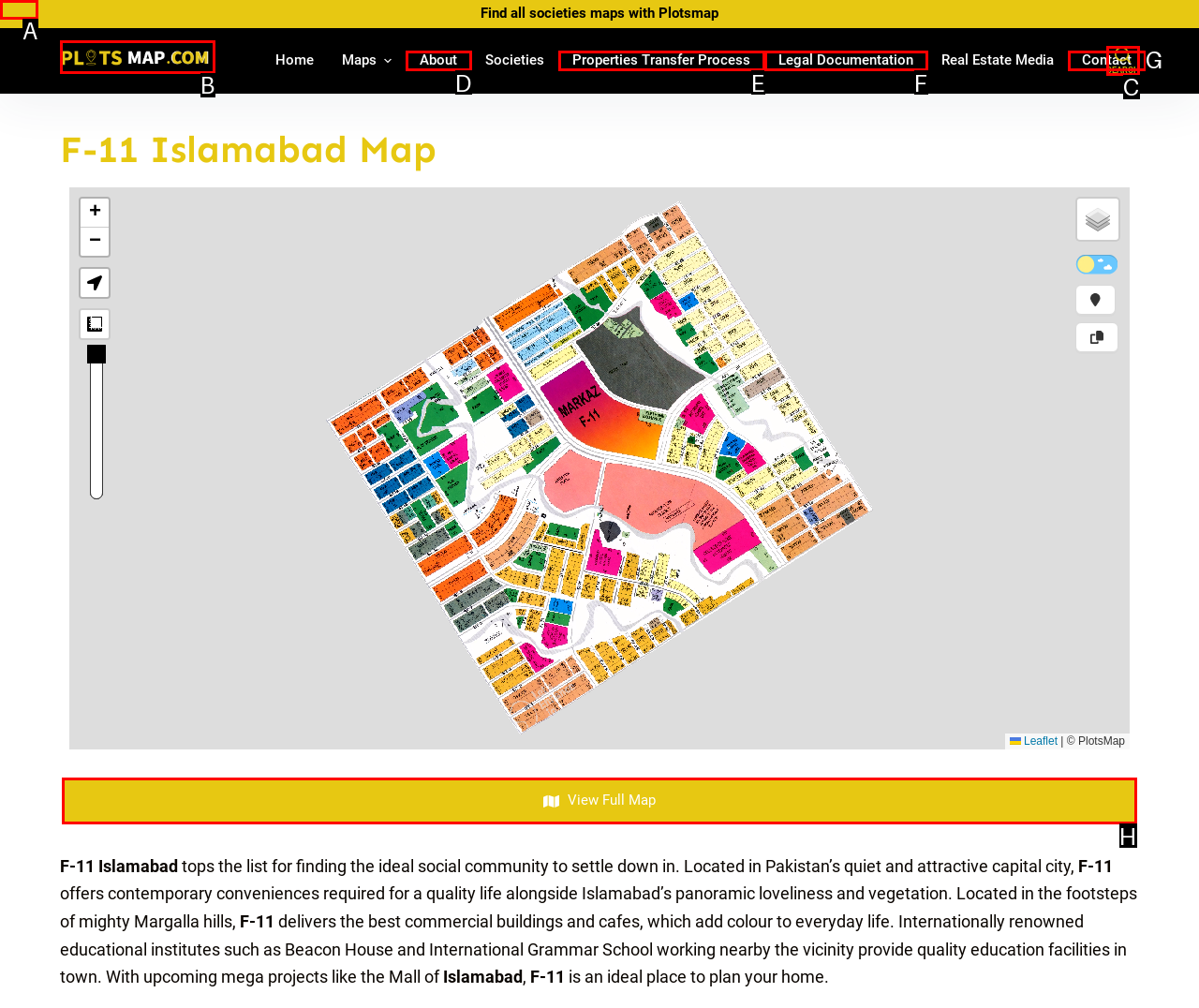Using the description: Site by Firmseek, find the corresponding HTML element. Provide the letter of the matching option directly.

None